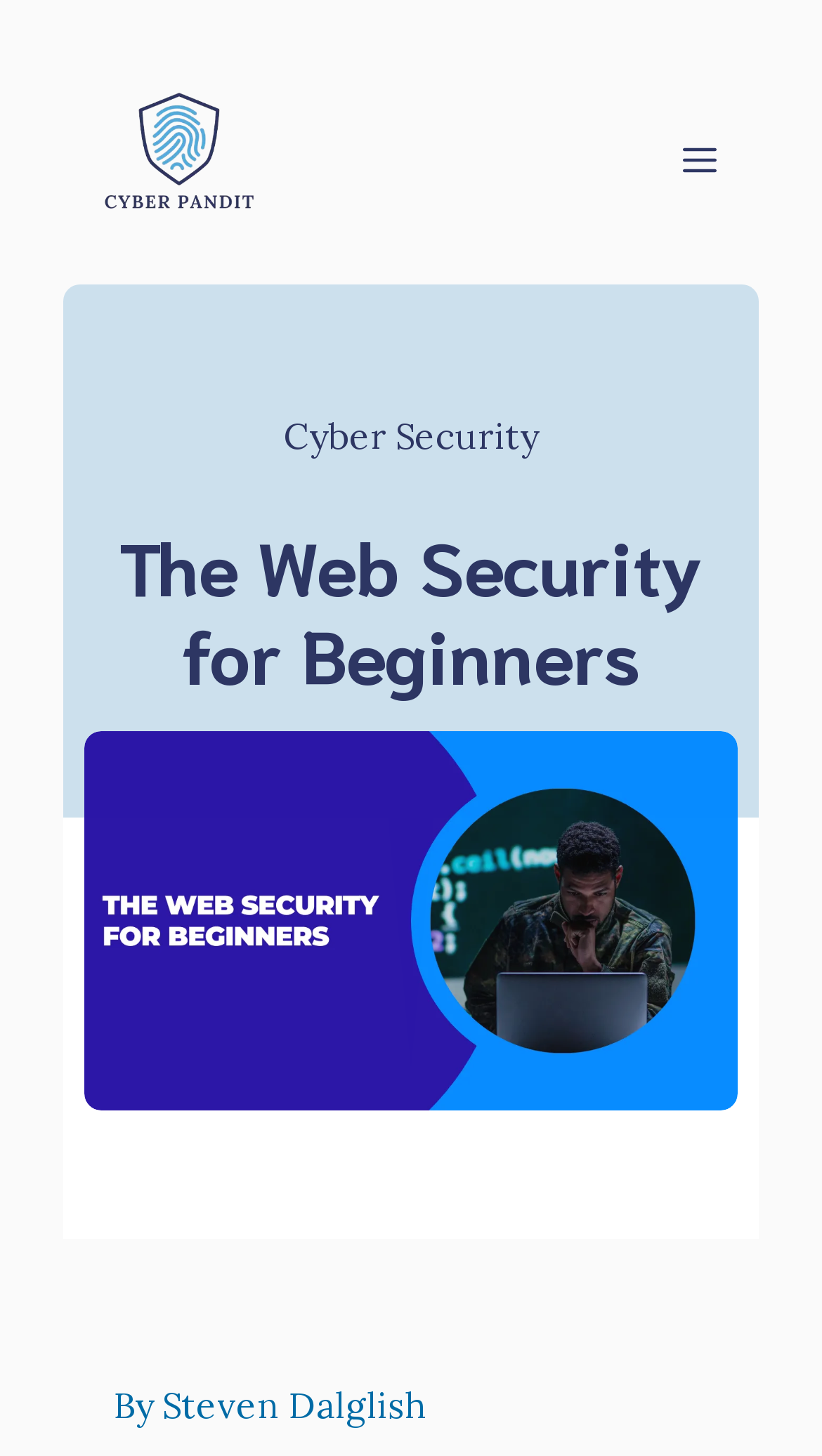Determine the primary headline of the webpage.

The Web Security for Beginners